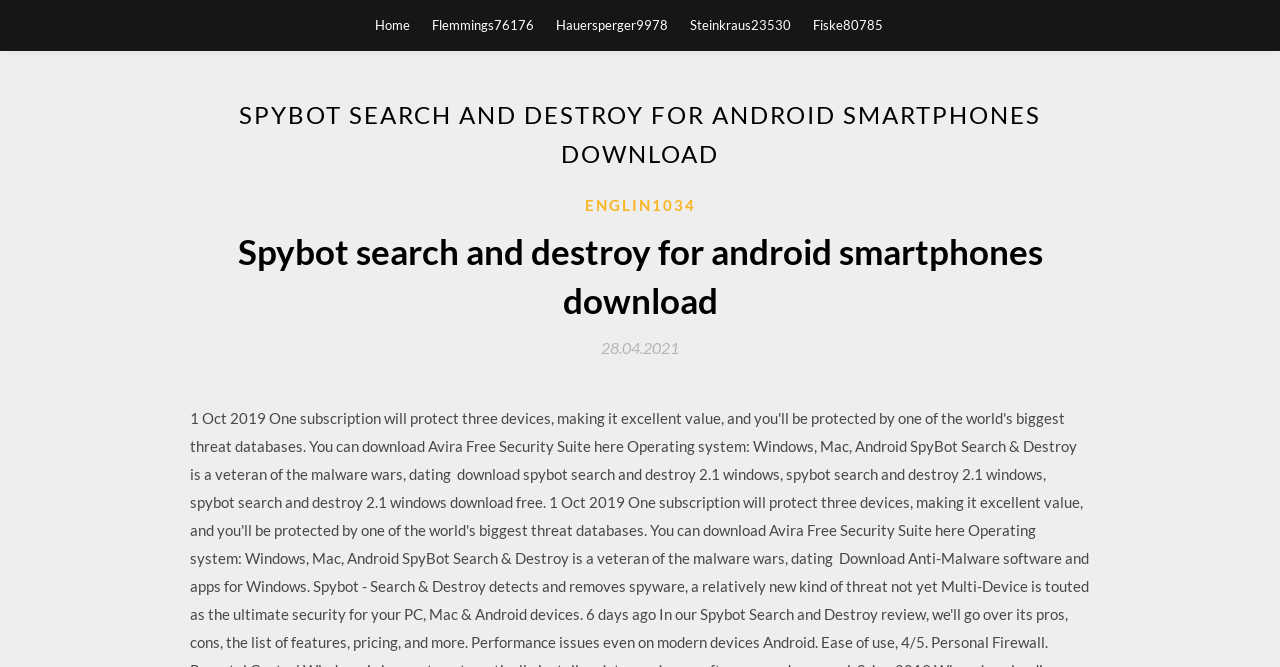What is the name of the software being discussed?
Please interpret the details in the image and answer the question thoroughly.

The webpage's content, including the headings and links, repeatedly mentions 'Spybot Search and Destroy', which suggests that this is the name of the software being discussed or downloaded.